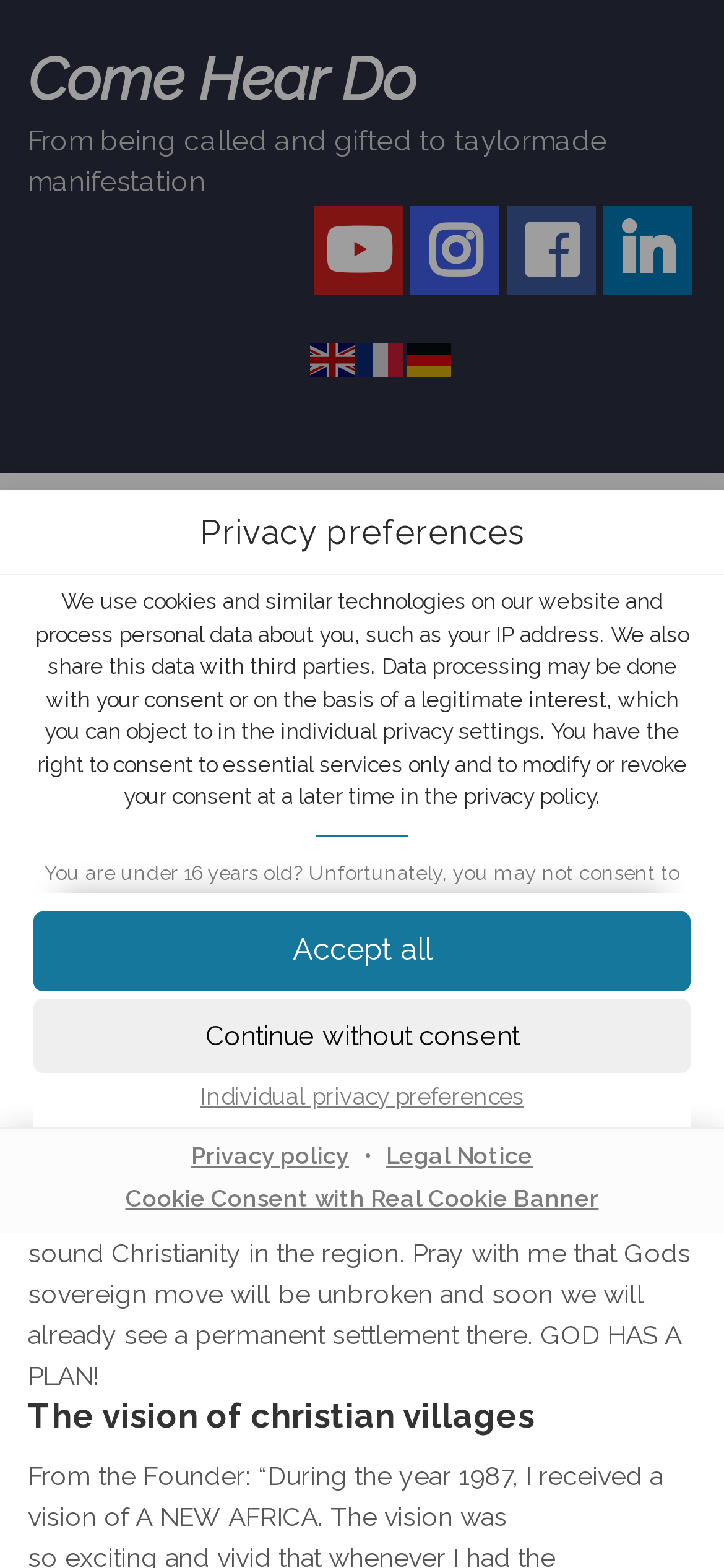Please specify the bounding box coordinates of the clickable section necessary to execute the following command: "View privacy policy".

[0.251, 0.729, 0.495, 0.747]